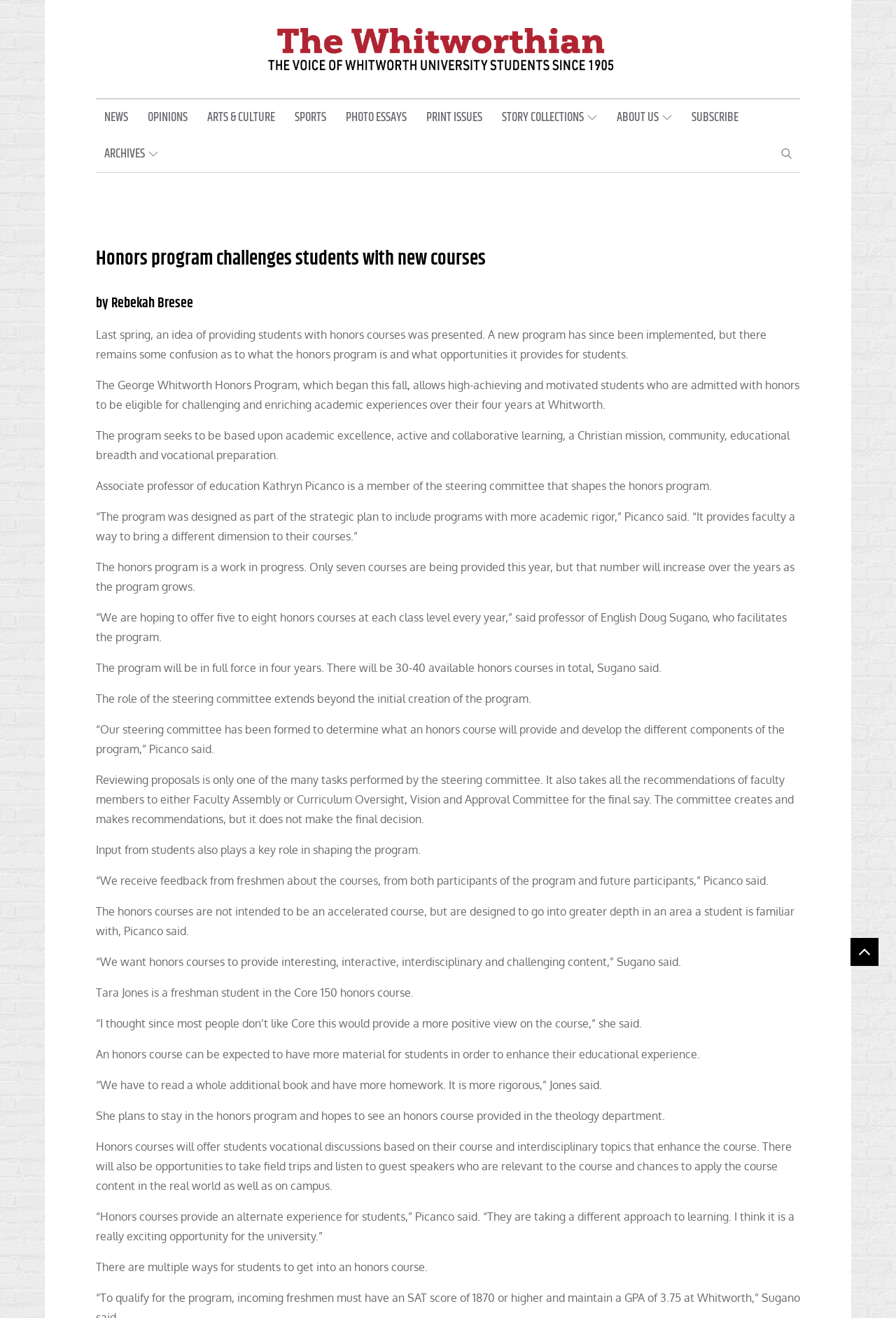Given the description: "Arts & Culture", determine the bounding box coordinates of the UI element. The coordinates should be formatted as four float numbers between 0 and 1, [left, top, right, bottom].

[0.222, 0.075, 0.316, 0.103]